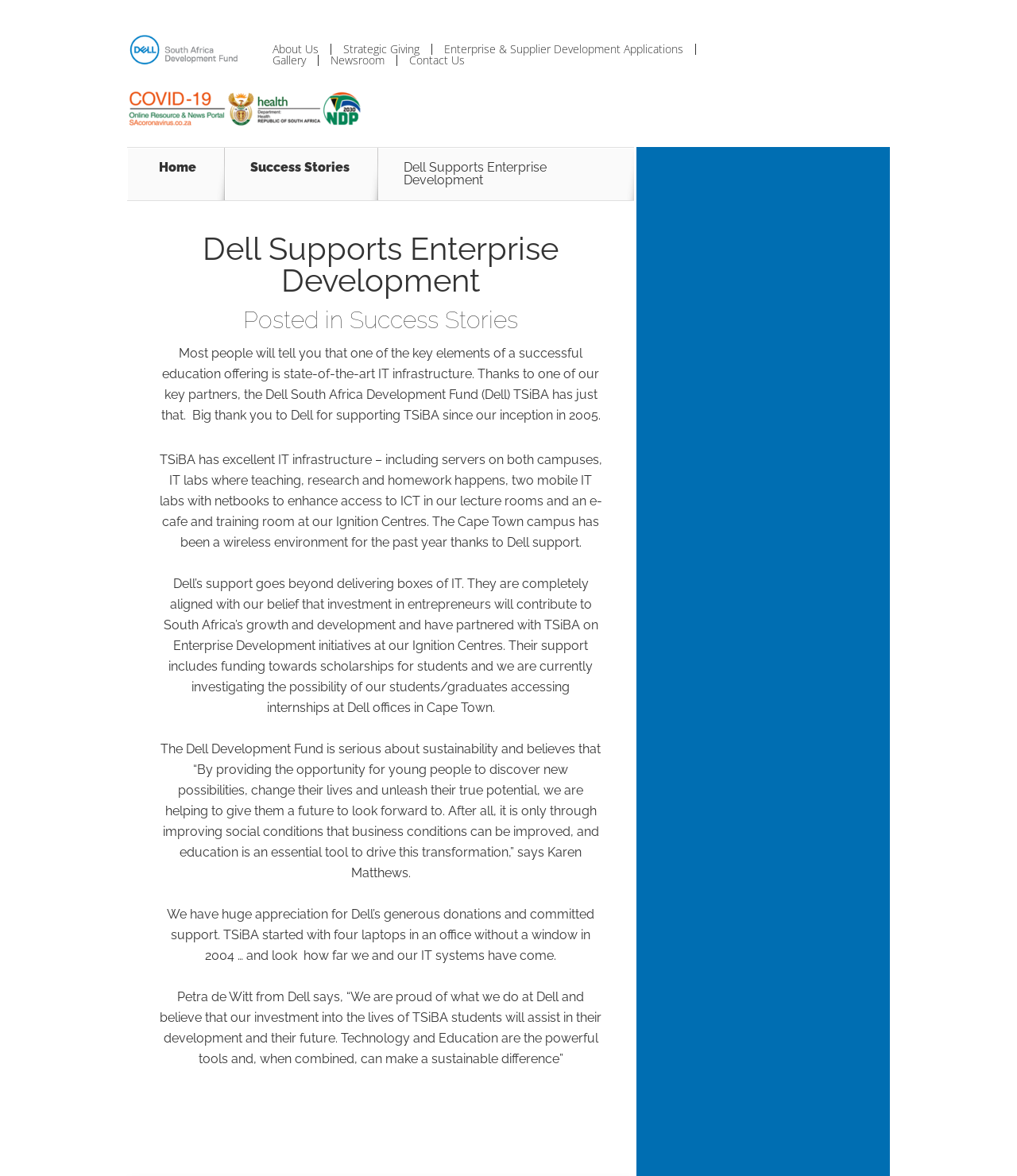Can you find the bounding box coordinates of the area I should click to execute the following instruction: "Go to About Us"?

[0.268, 0.037, 0.313, 0.047]